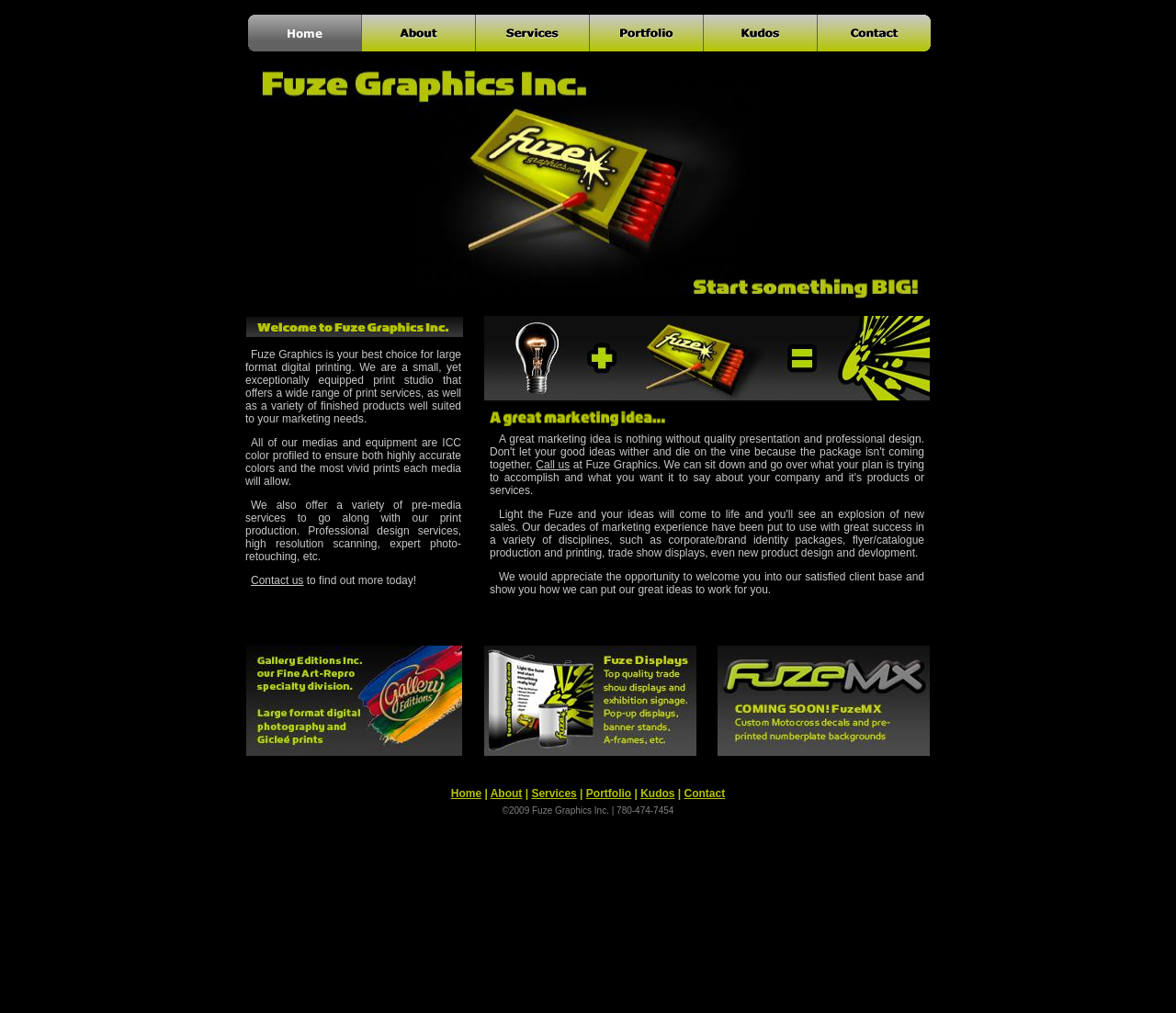Kindly respond to the following question with a single word or a brief phrase: 
What is the purpose of the company?

To help with marketing needs